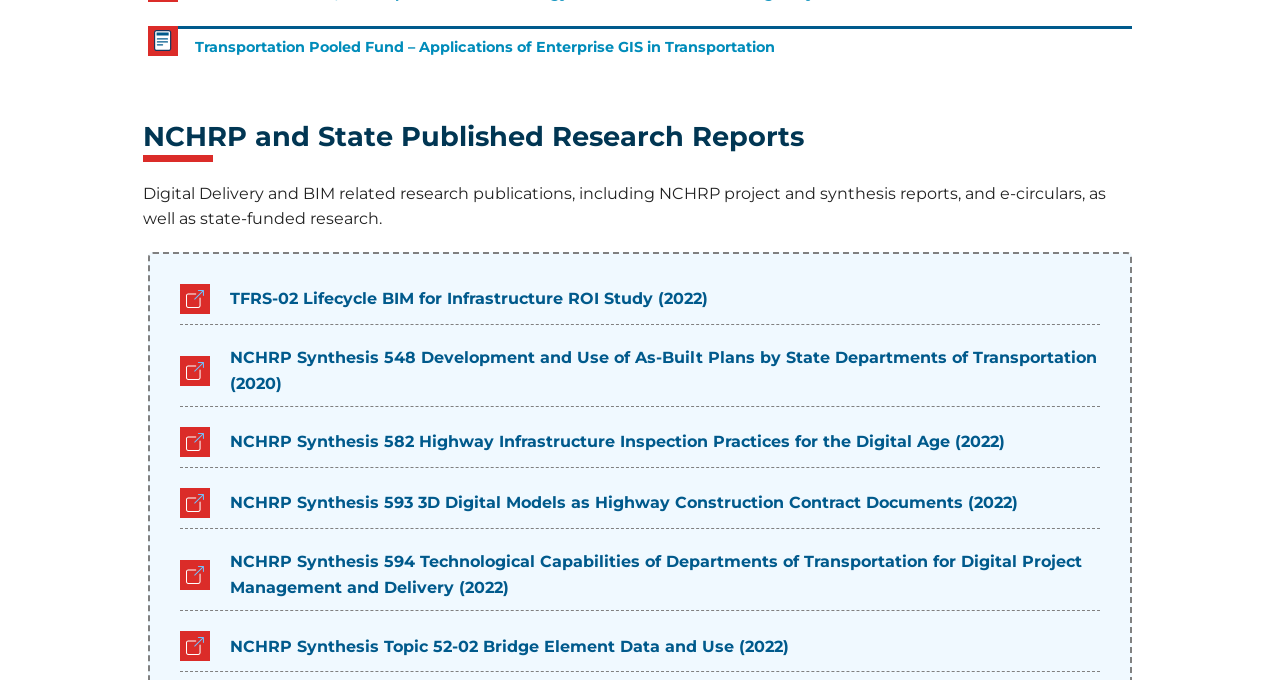What is the topic of the research reports?
Using the image as a reference, answer with just one word or a short phrase.

Transportation